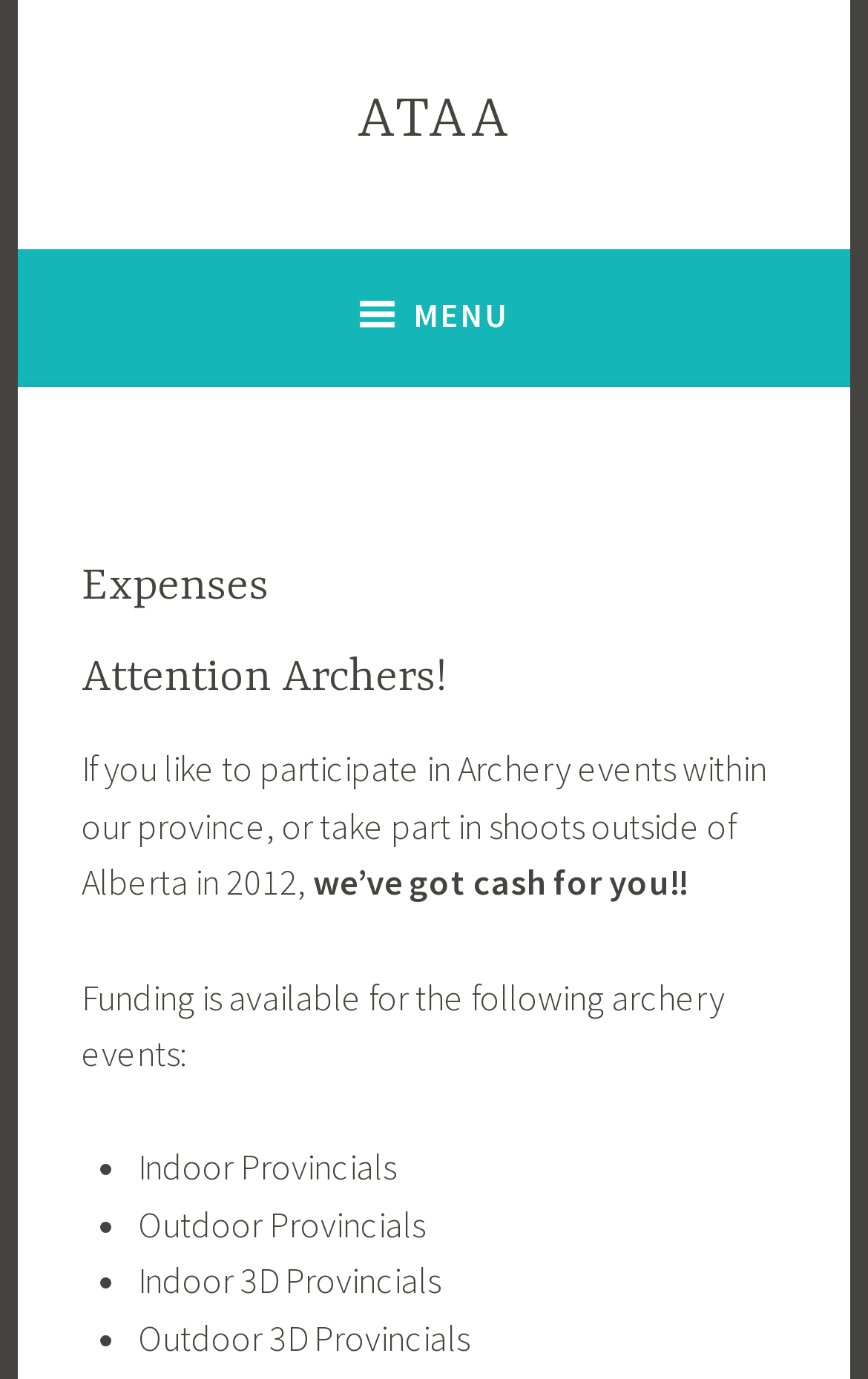Refer to the image and provide a thorough answer to this question:
What is the purpose of the funding?

The webpage states that funding is available for archery events, implying that the purpose of the funding is to support or facilitate participation in these events.